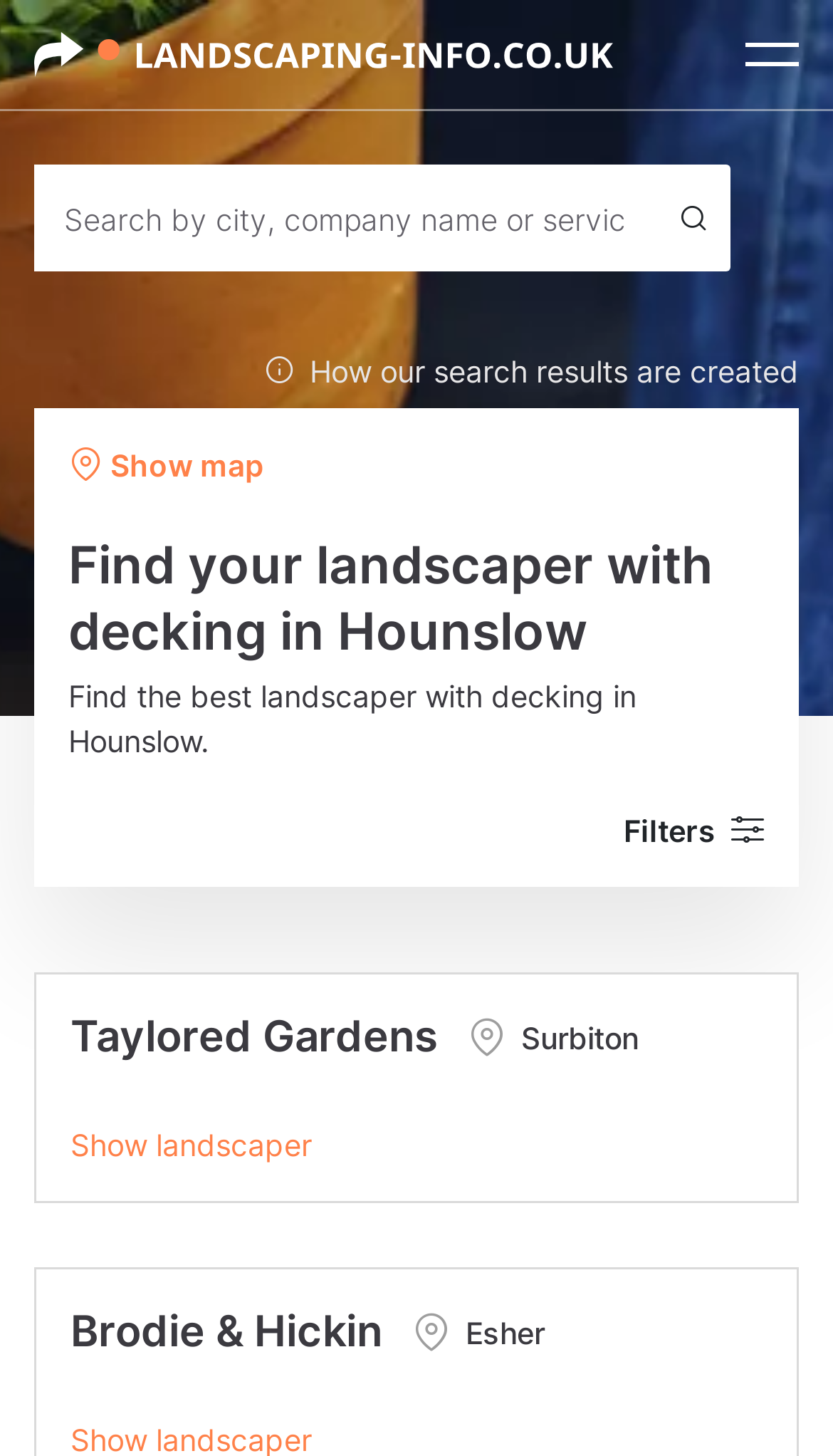What is the function of the button with the '' icon? Refer to the image and provide a one-word or short phrase answer.

Search